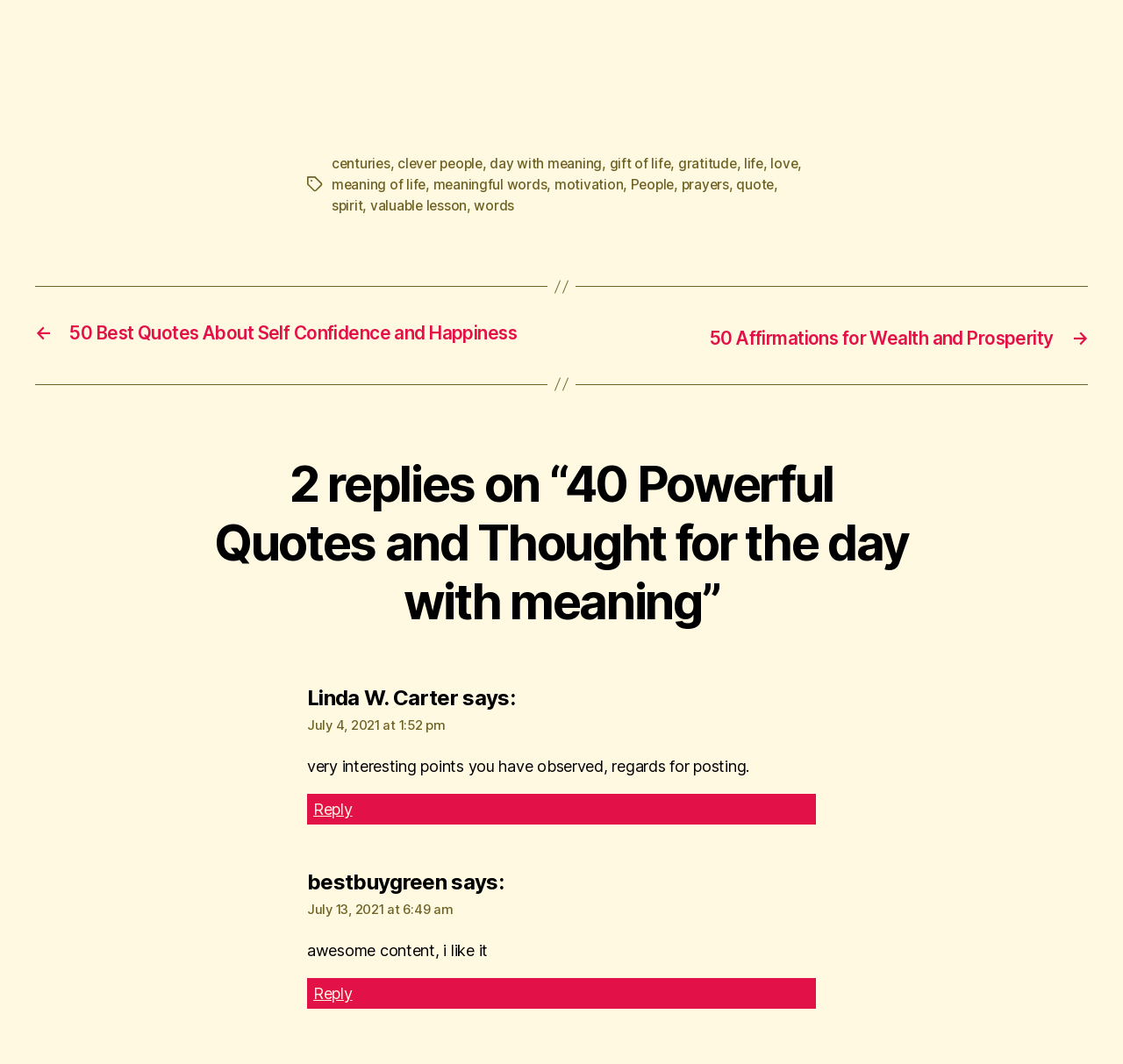Specify the bounding box coordinates of the area to click in order to follow the given instruction: "Click on the link 'gratitude'."

[0.611, 0.162, 0.664, 0.178]